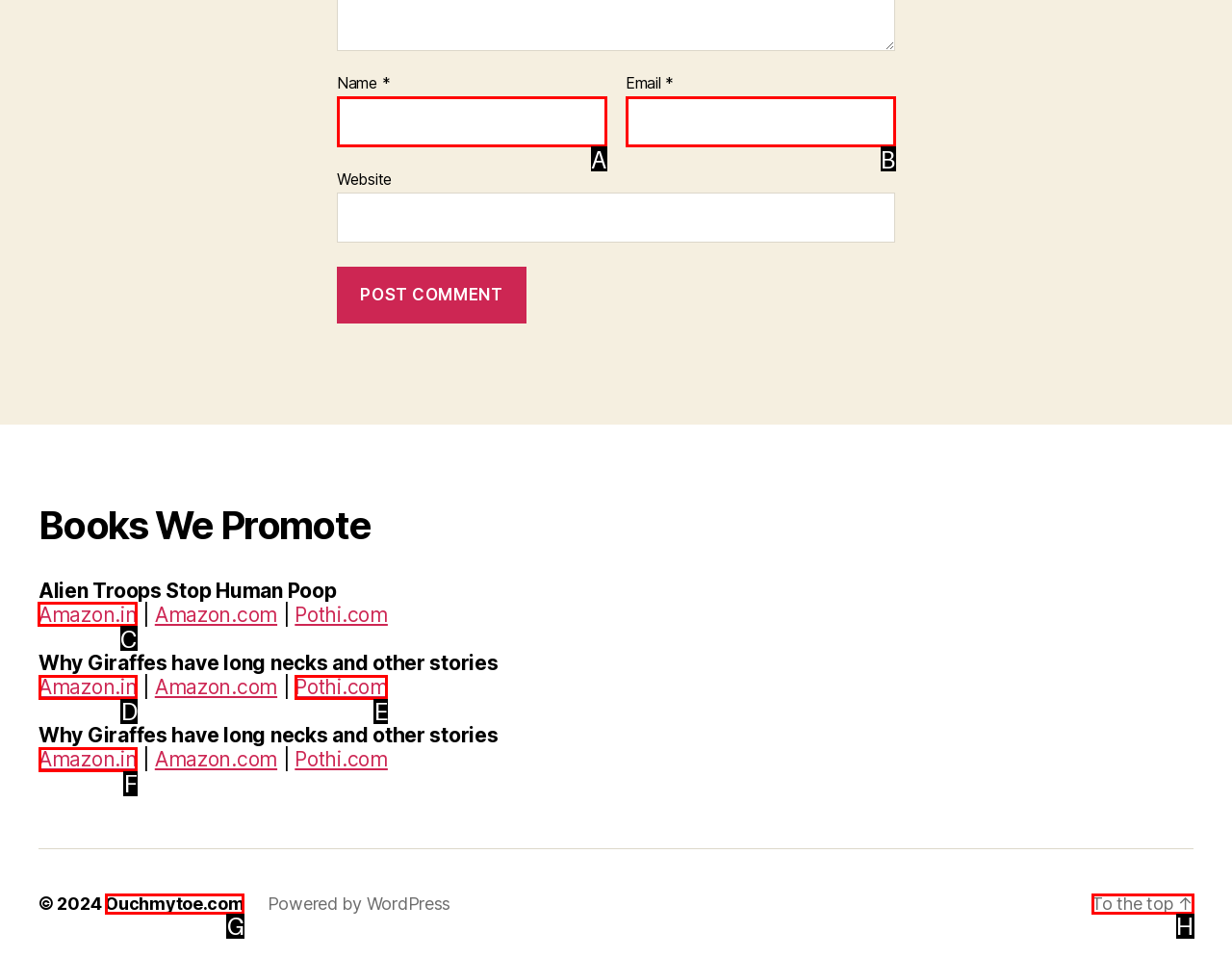Decide which HTML element to click to complete the task: Visit Amazon.in Provide the letter of the appropriate option.

C